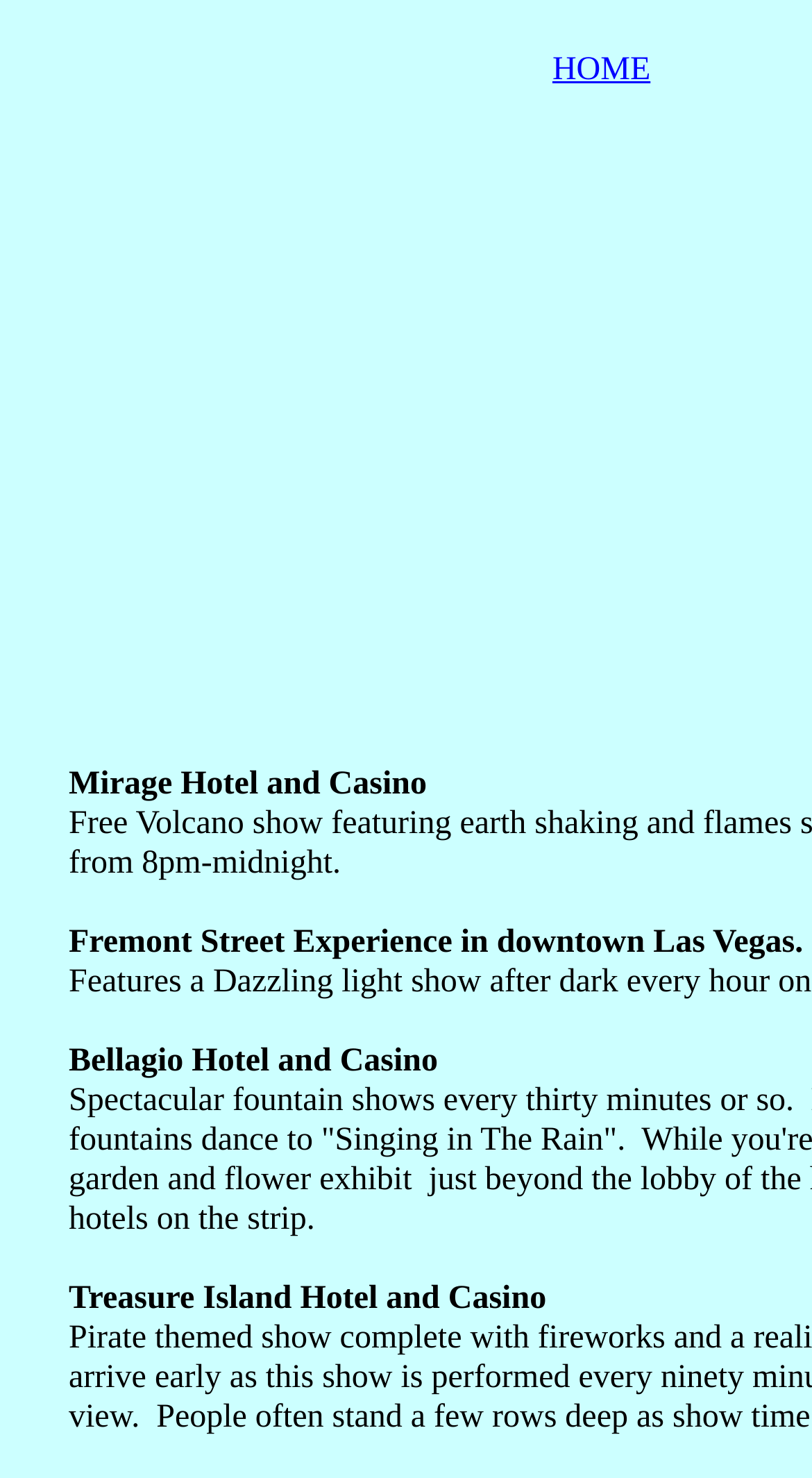Provide a one-word or short-phrase answer to the question:
How many images are on the top banner?

7